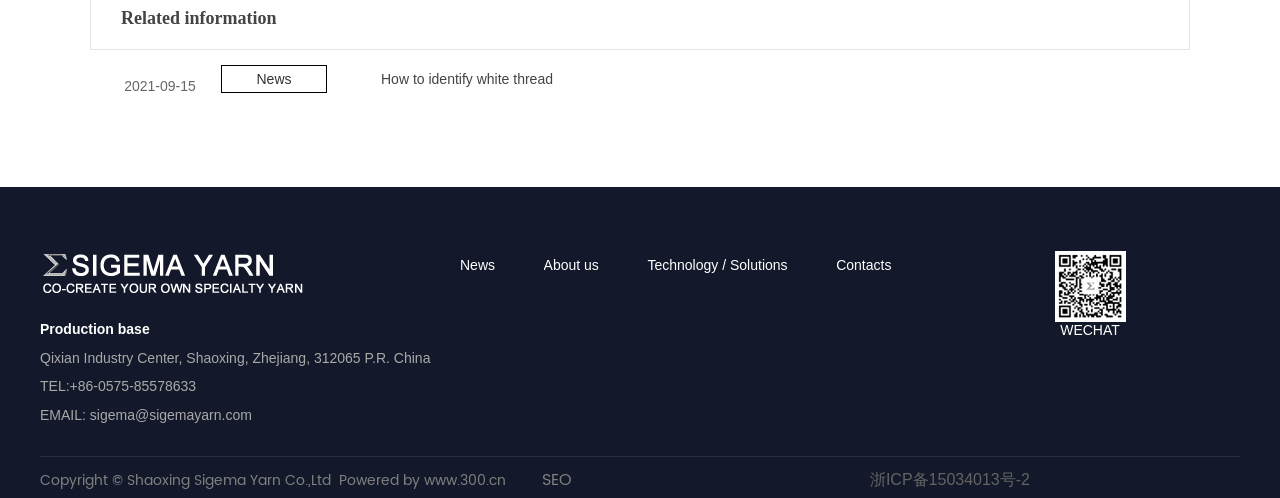What is the company's phone number?
Examine the image closely and answer the question with as much detail as possible.

The company's phone number is '+86-0575-85578633', which can be found in the link element with the text '+86-0575-85578633' and bounding box coordinates [0.054, 0.76, 0.153, 0.792].